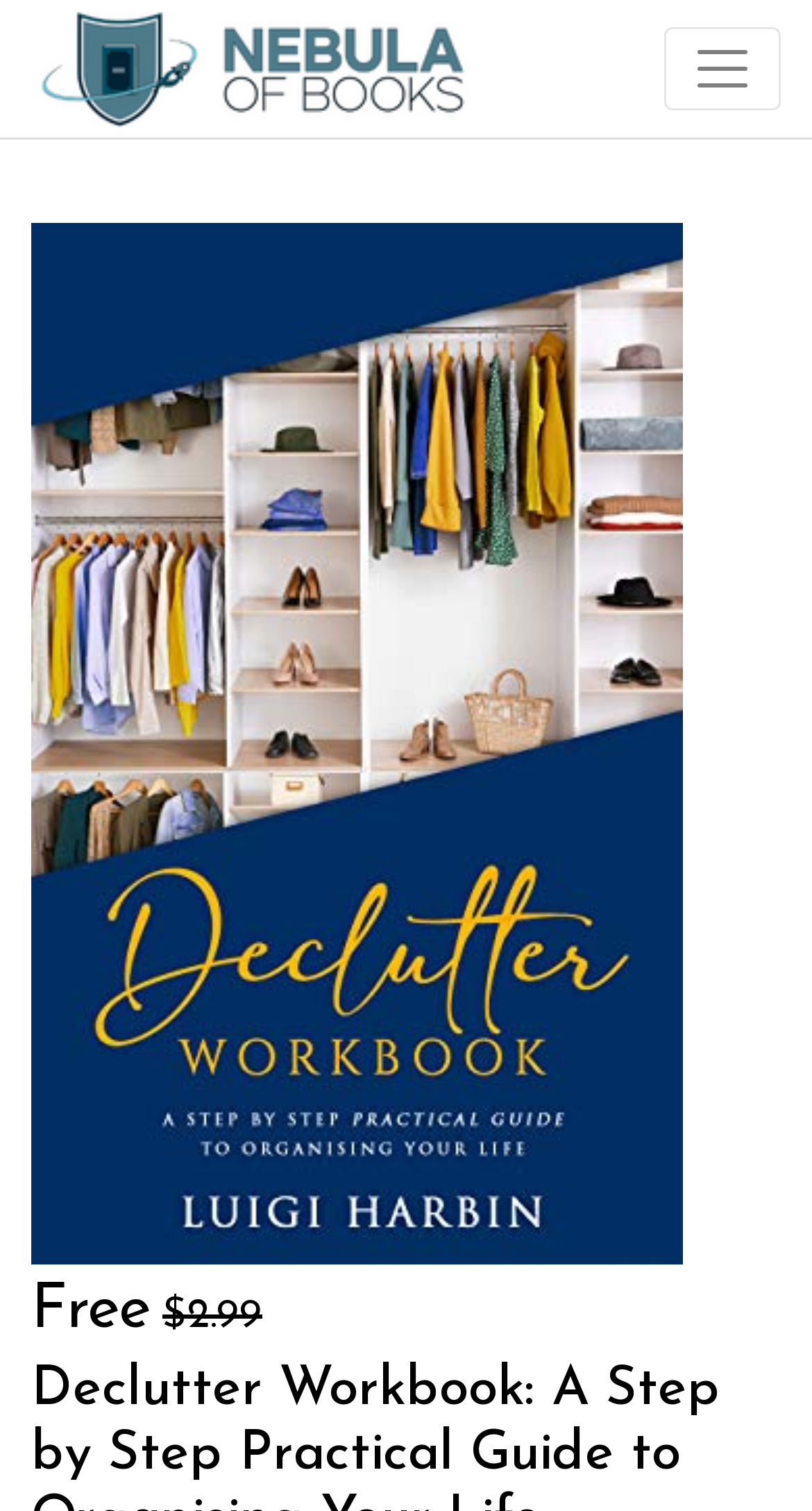Answer succinctly with a single word or phrase:
What is the logo positioned above?

A button